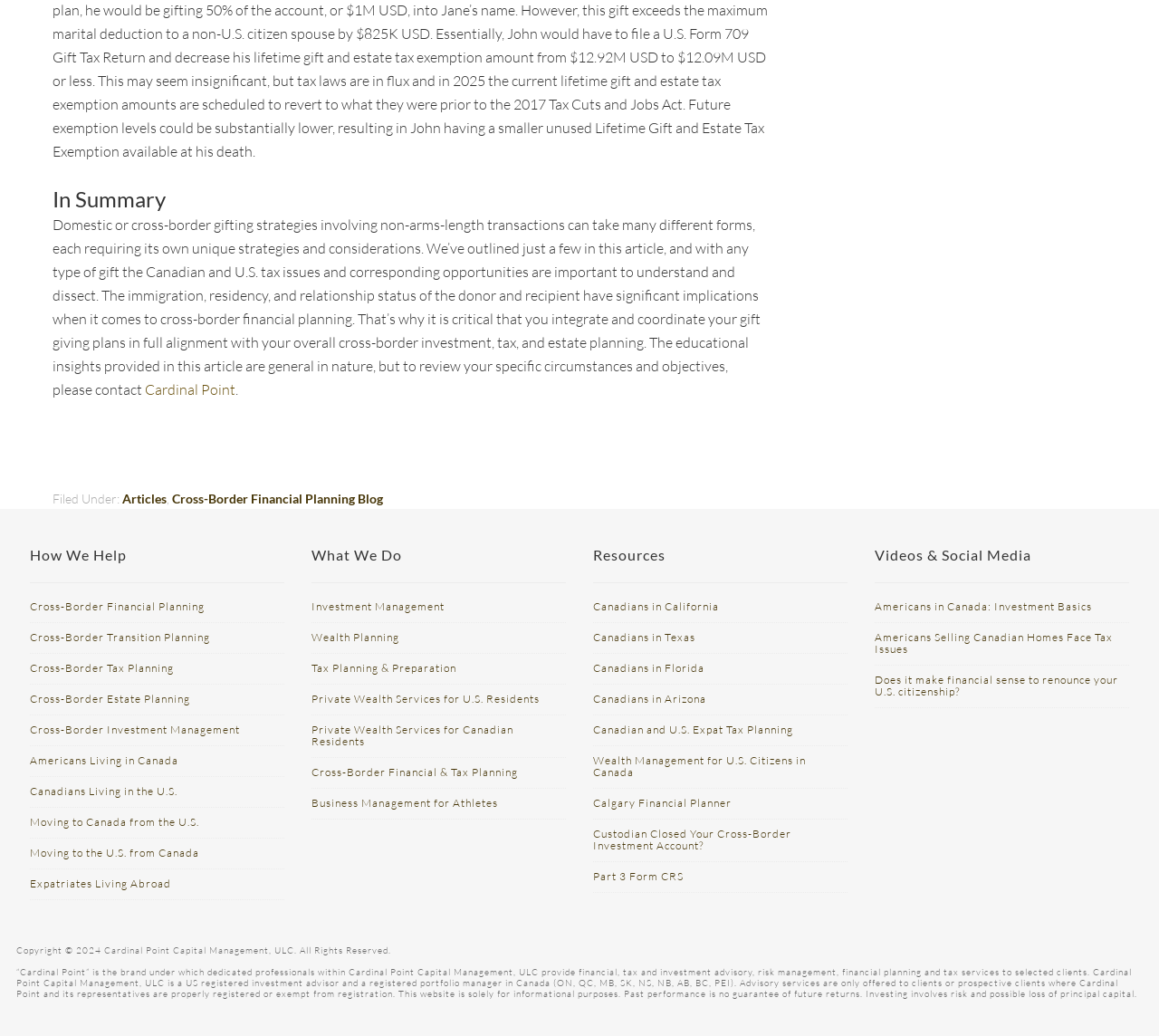Calculate the bounding box coordinates of the UI element given the description: "Articles".

[0.105, 0.474, 0.144, 0.488]